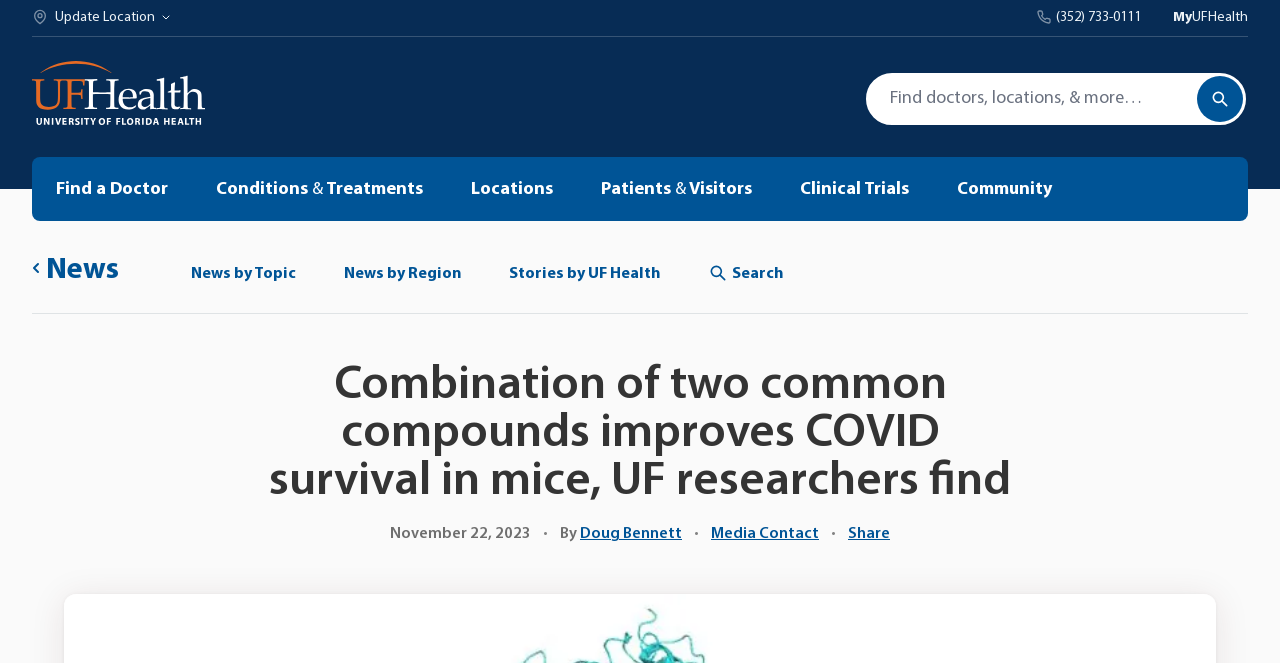Could you locate the bounding box coordinates for the section that should be clicked to accomplish this task: "read comments".

None